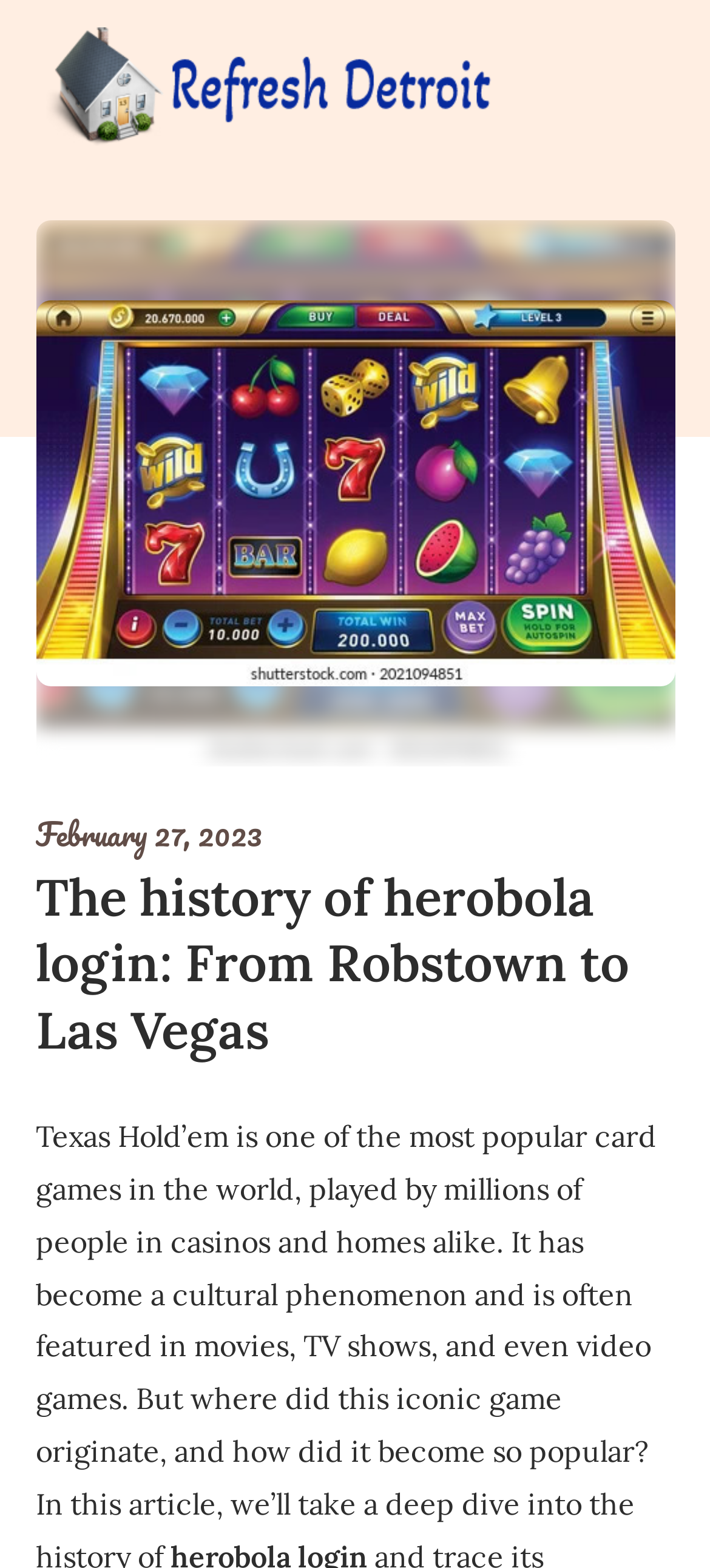Answer briefly with one word or phrase:
When was the article published?

February 27, 2023